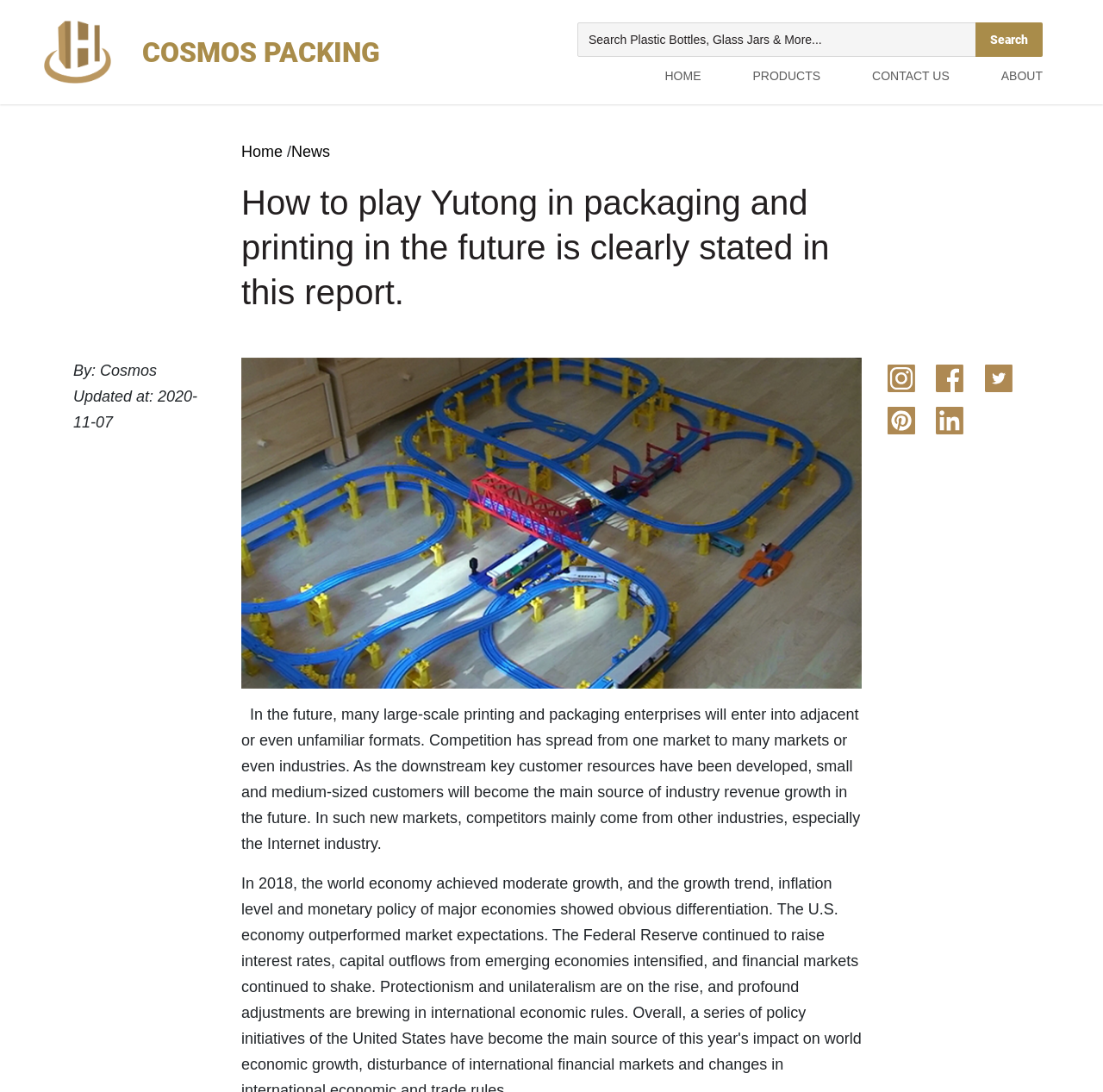Please answer the following question using a single word or phrase: 
How many social media links are present on the webpage?

5